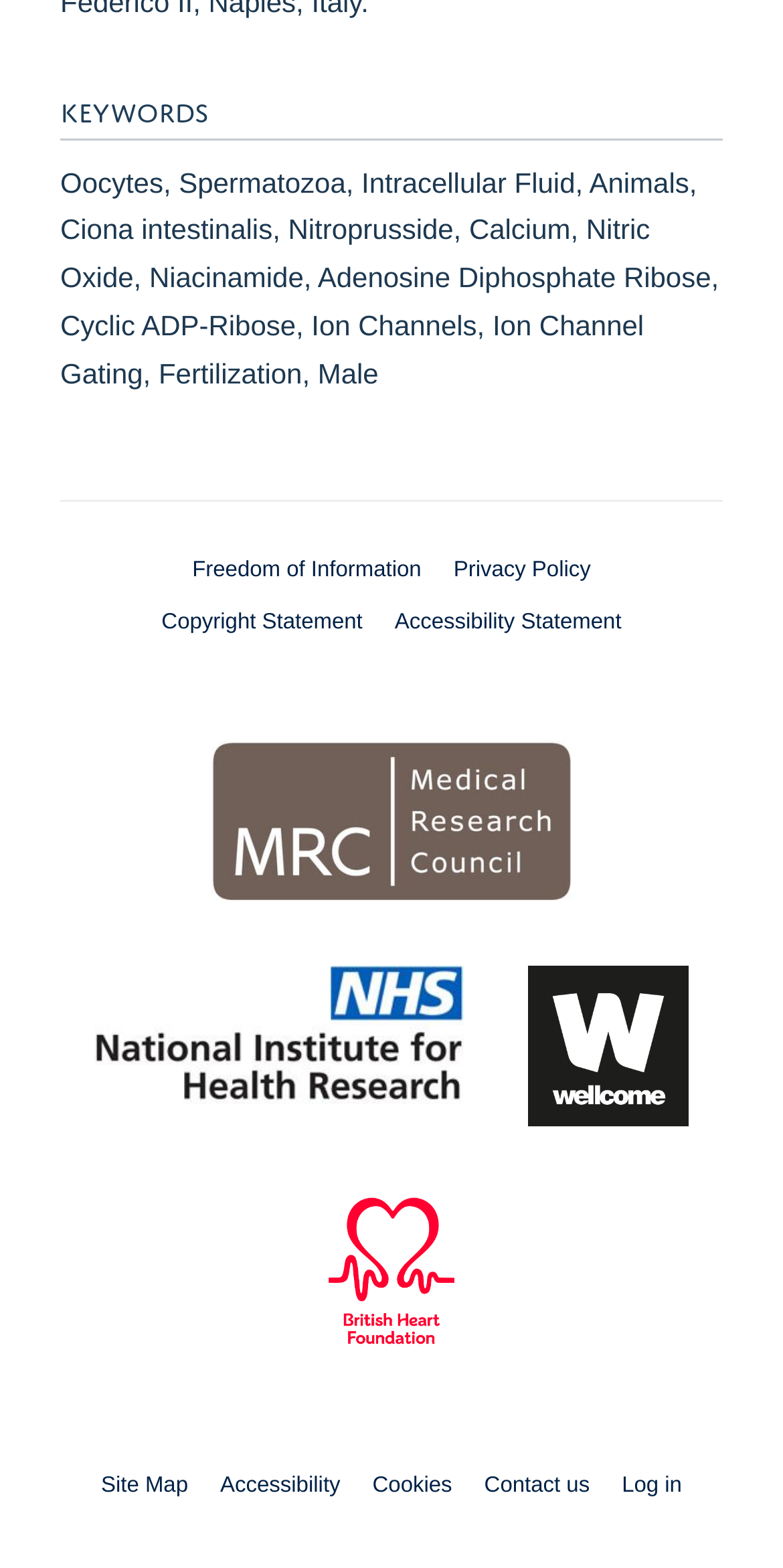How many columns of links are there in the footer?
Refer to the image and give a detailed answer to the question.

By examining the bounding box coordinates of the link elements, I found that they are arranged in two columns. The first column contains links 'Freedom of Information', 'Copyright Statement', and 'Site Map', while the second column contains links 'Privacy Policy', 'Accessibility Statement', and others.